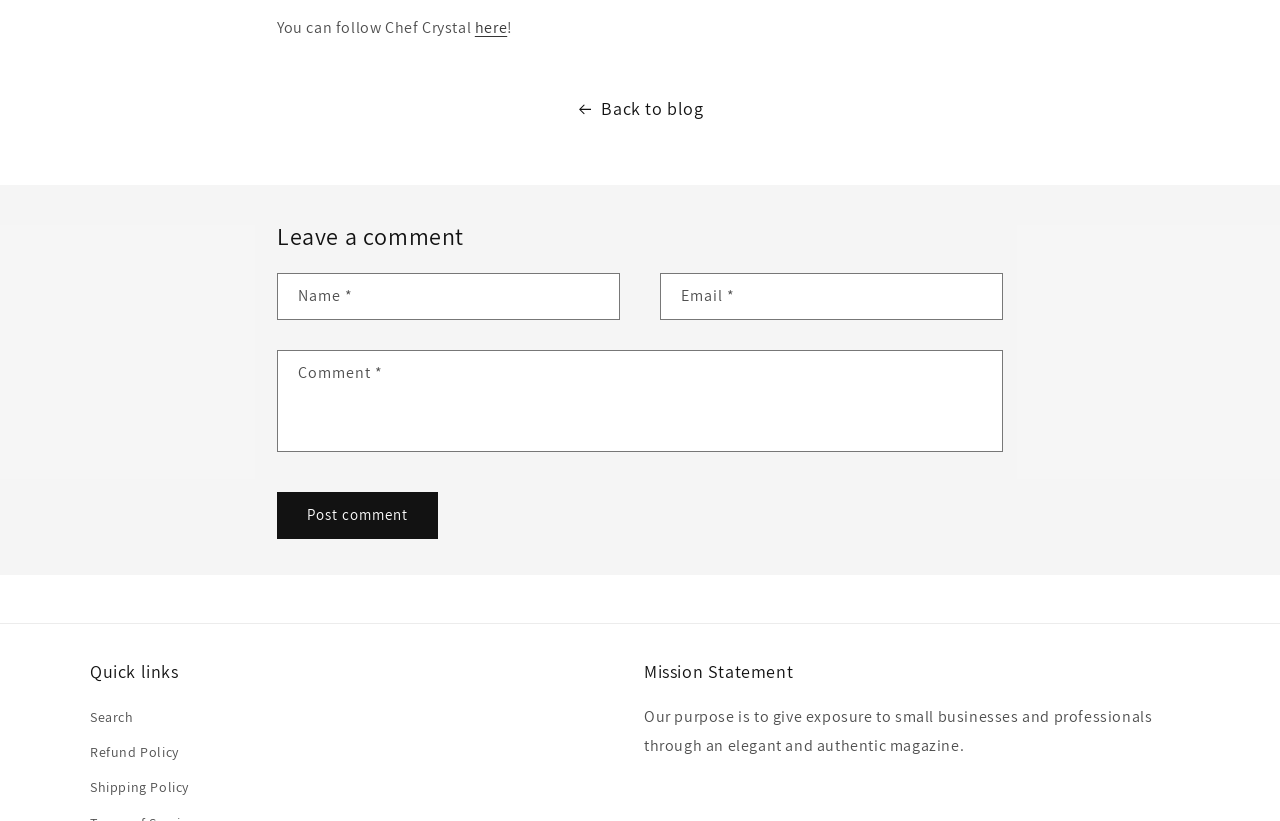Find the bounding box coordinates of the clickable element required to execute the following instruction: "Click the 'Straight River' link". Provide the coordinates as four float numbers between 0 and 1, i.e., [left, top, right, bottom].

None